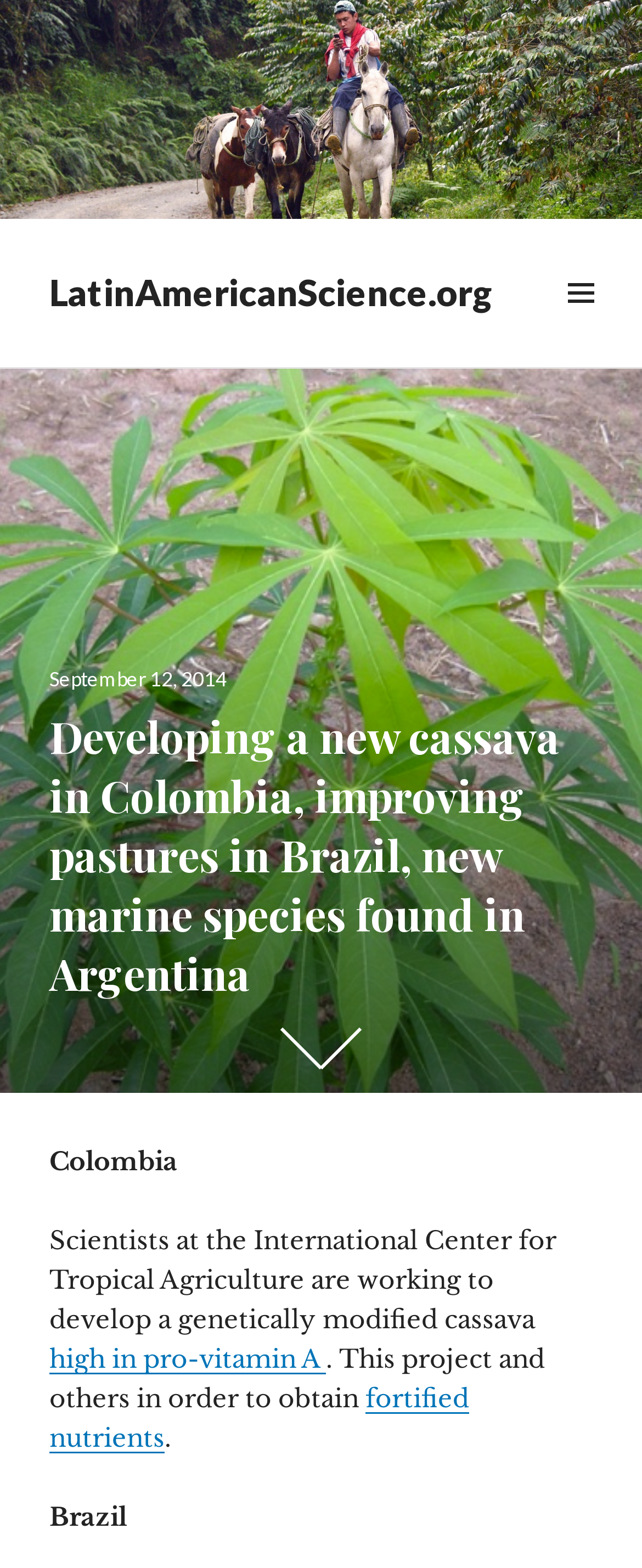Please give a short response to the question using one word or a phrase:
What is the purpose of the project mentioned in the article?

to obtain fortified nutrients